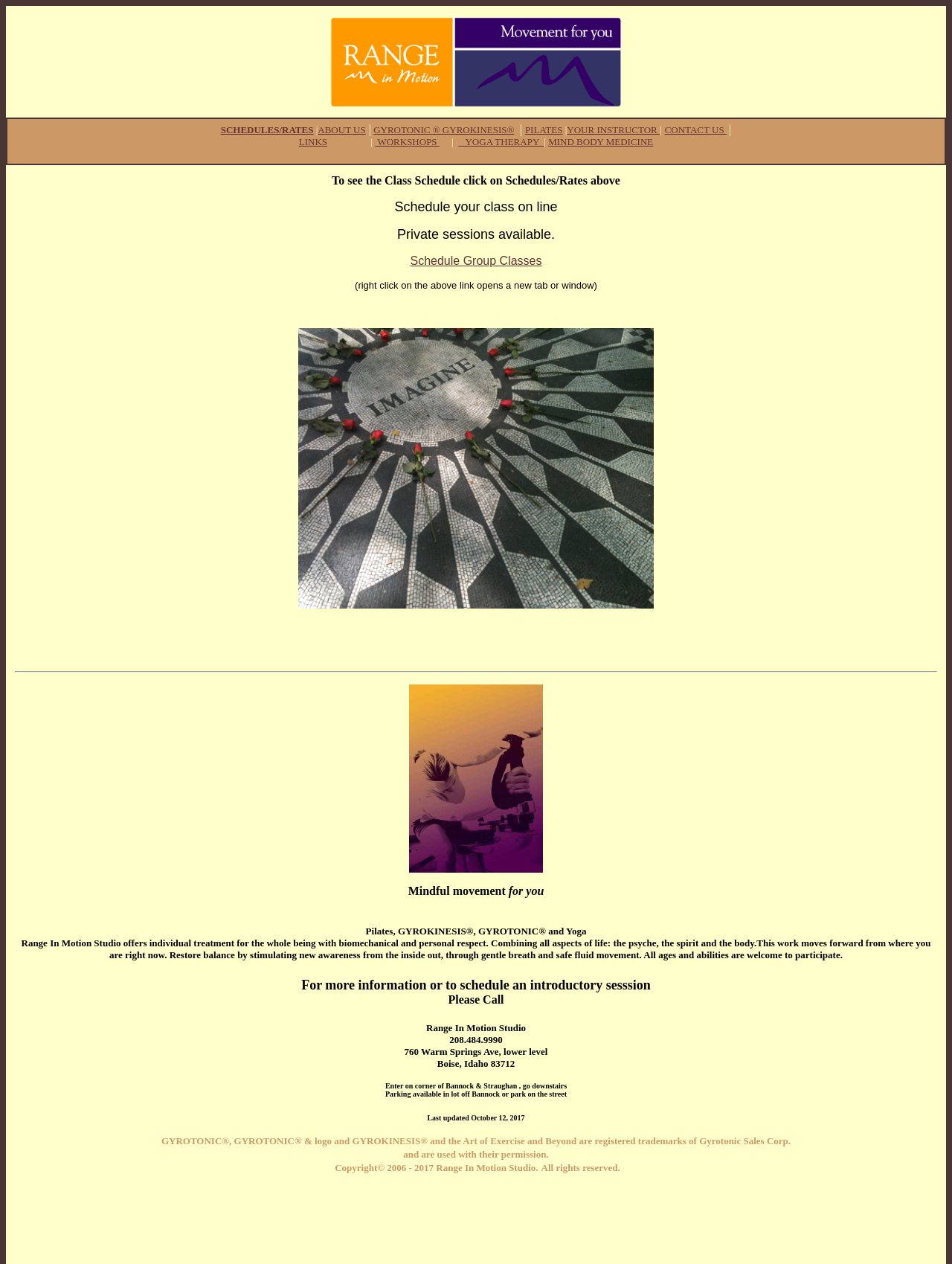What is the name of the instructor?
Answer the question based on the image using a single word or a brief phrase.

Elizabeth